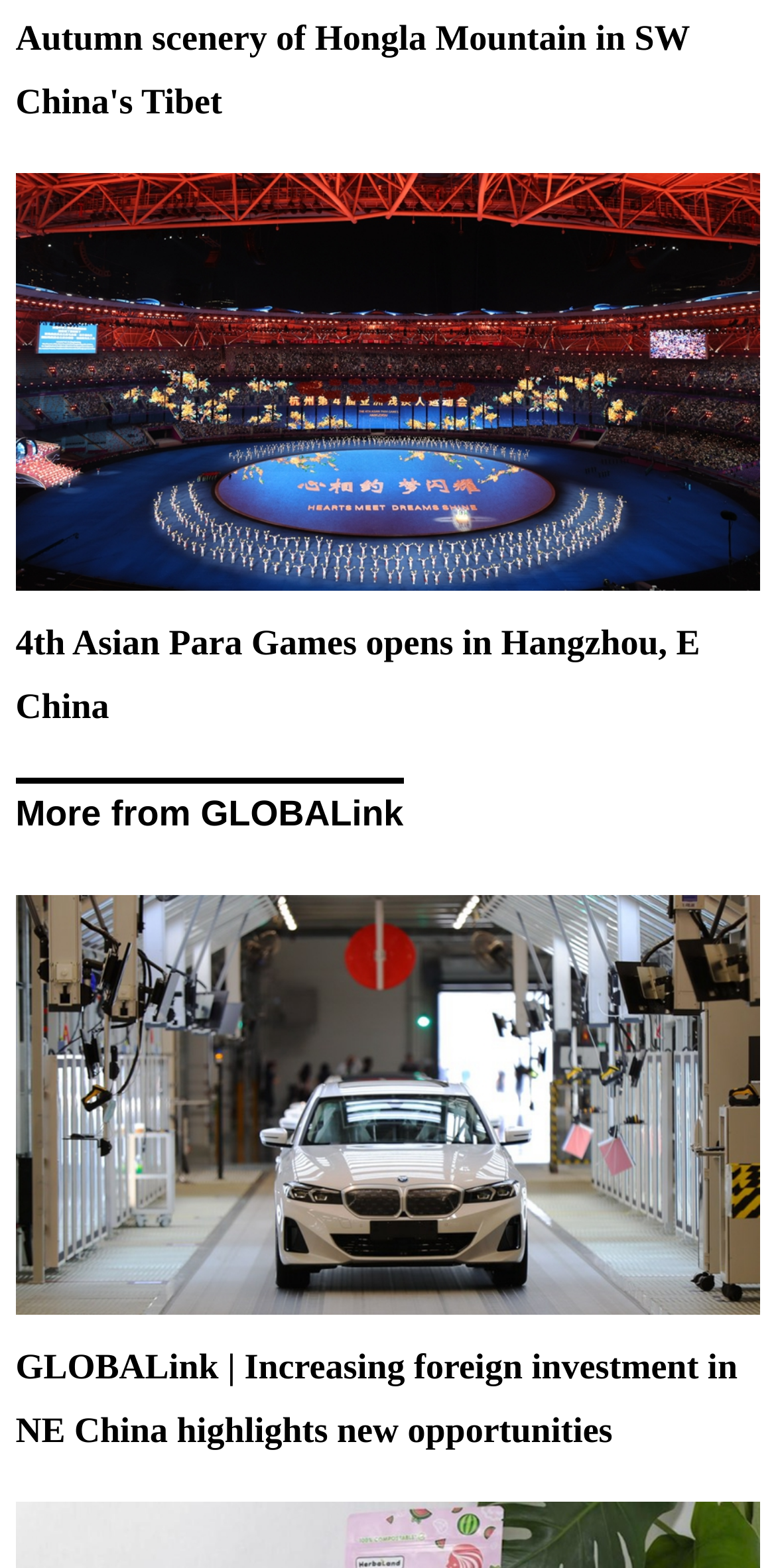From the details in the image, provide a thorough response to the question: How many news articles are displayed?

I counted the number of headings that seem to be news article titles, and there are 5 of them.